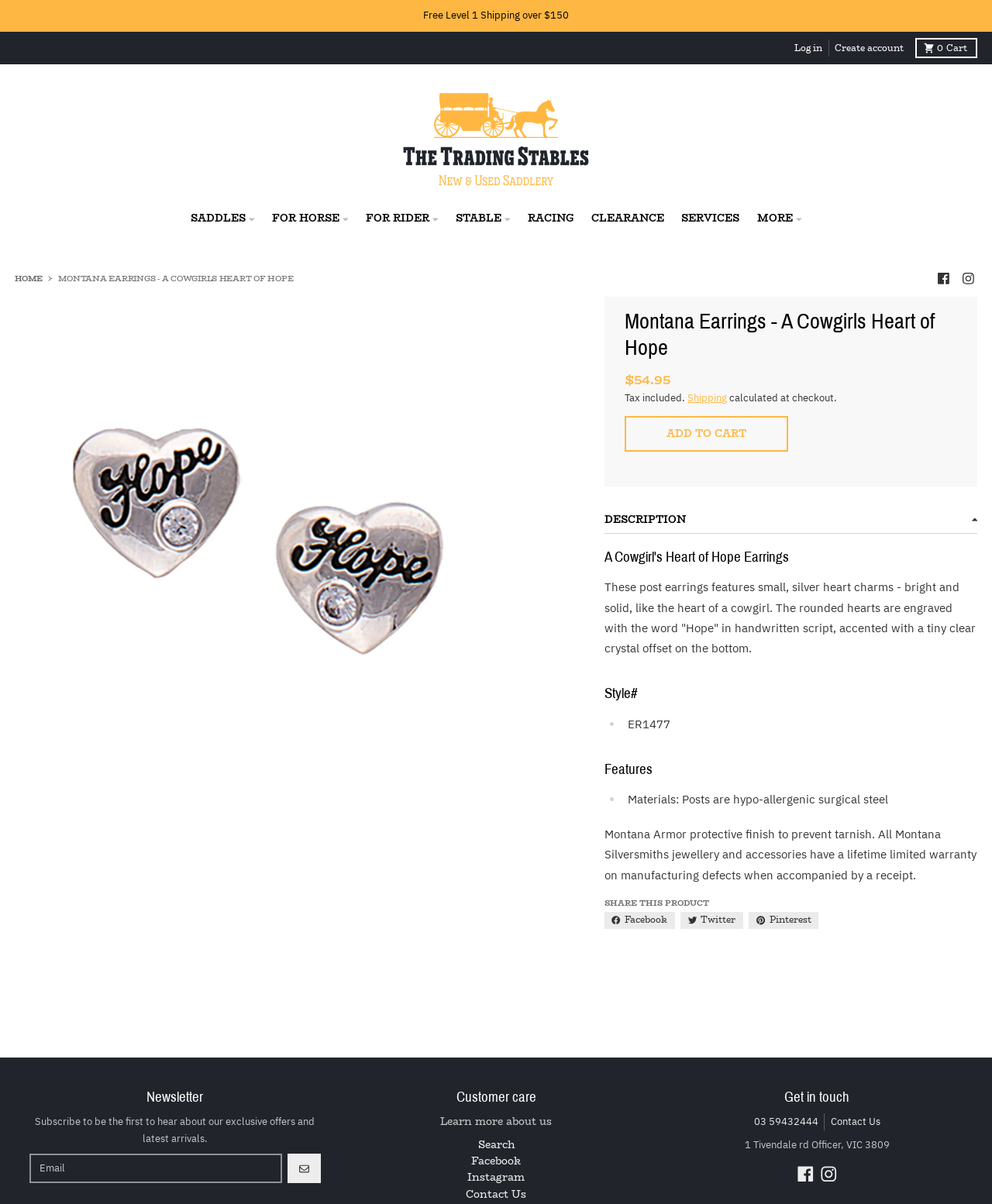What is the price of the earrings?
Answer the question using a single word or phrase, according to the image.

$54.95